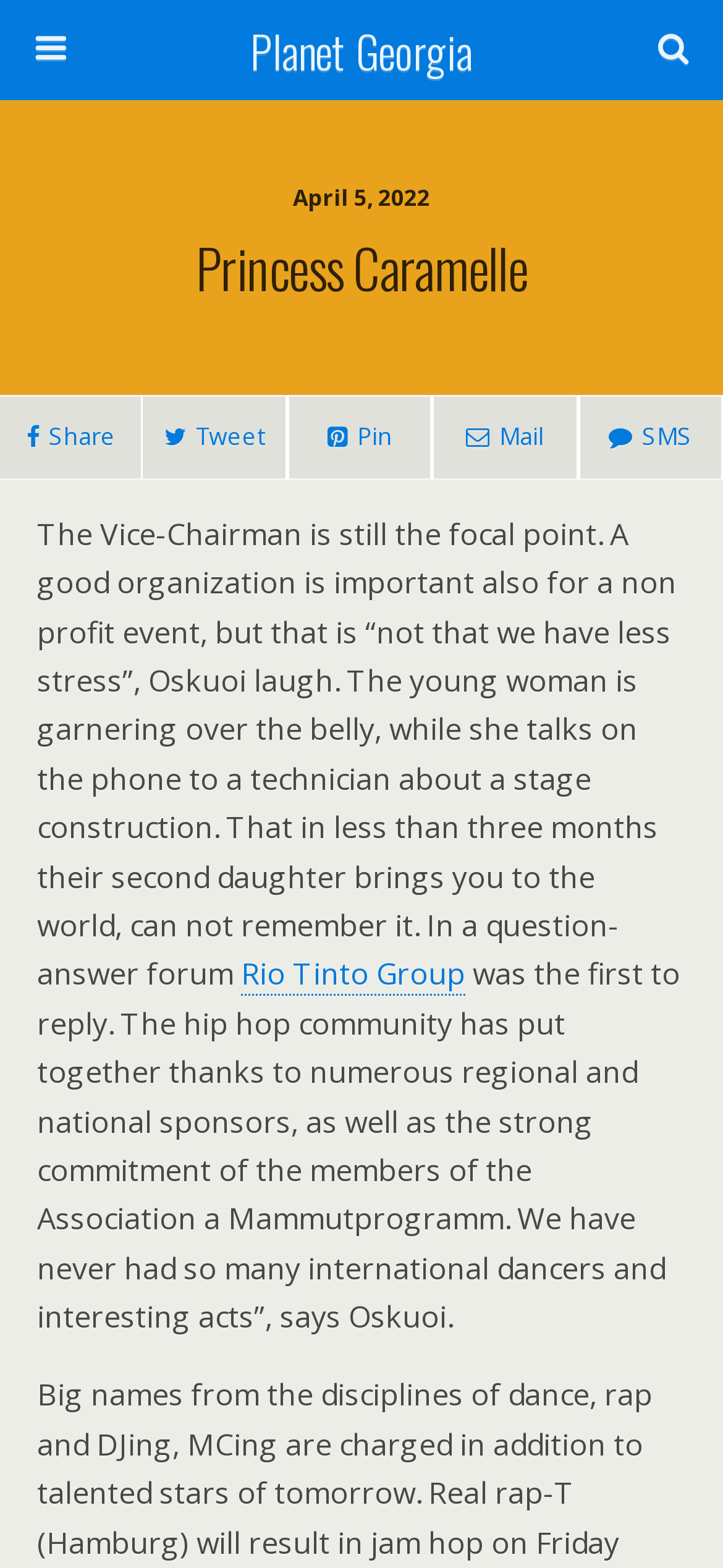What is the date mentioned on the webpage?
Respond to the question with a well-detailed and thorough answer.

I found the date 'April 5, 2022' on the webpage, which is located in a static text element with a bounding box of [0.405, 0.116, 0.595, 0.136].